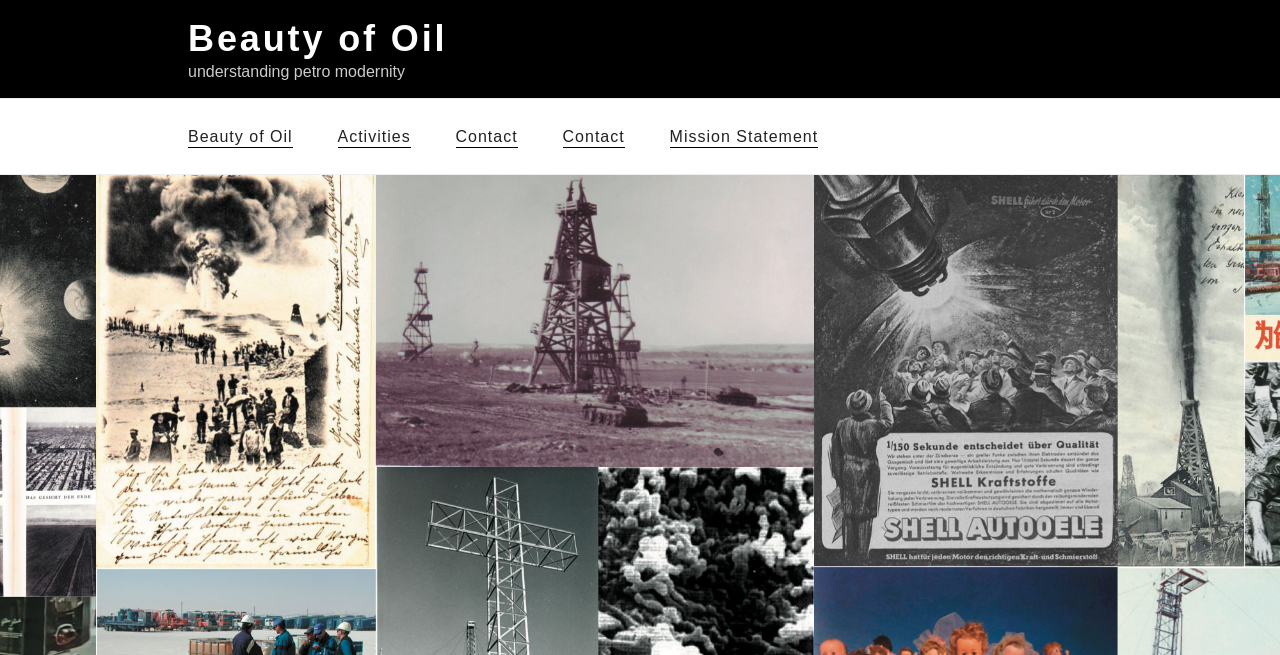Provide your answer in a single word or phrase: 
Is there a duplicate link in the top menu?

Yes